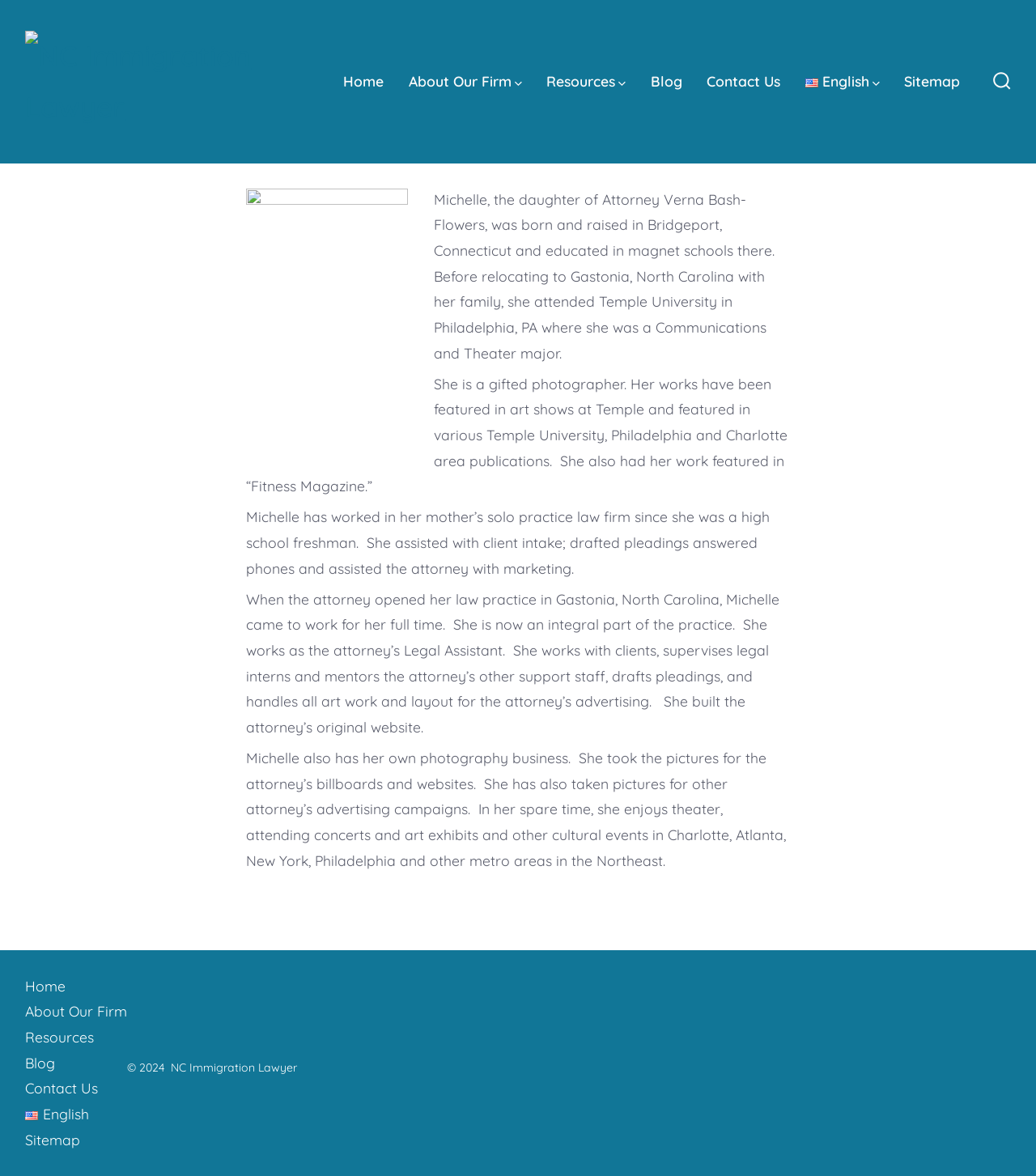Identify the bounding box coordinates of the clickable region required to complete the instruction: "Go to the Home page". The coordinates should be given as four float numbers within the range of 0 and 1, i.e., [left, top, right, bottom].

[0.331, 0.059, 0.37, 0.081]